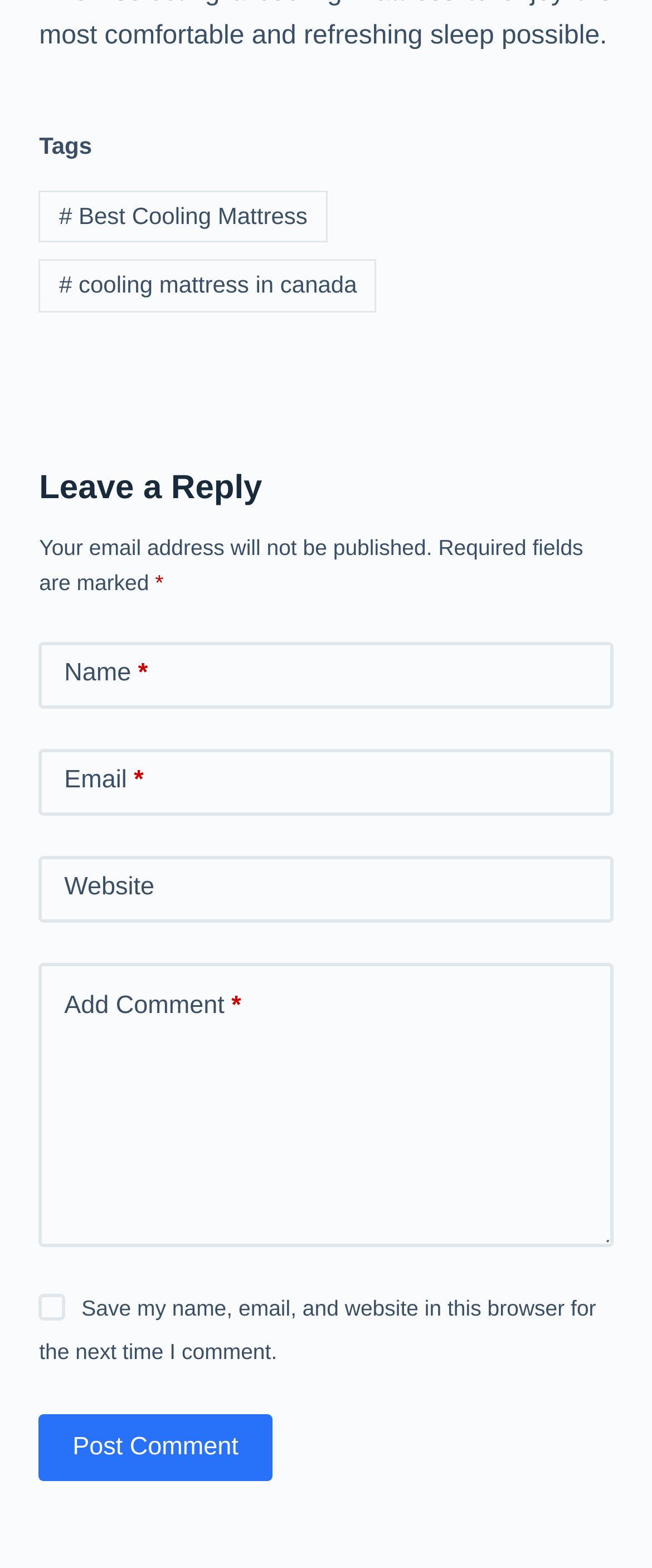Use a single word or phrase to answer this question: 
What is the heading above the comment form?

Leave a Reply